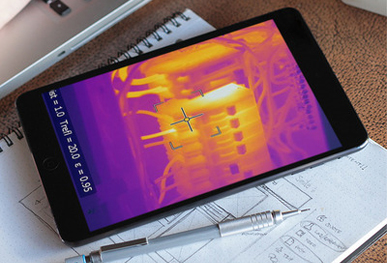What is the context of the materials surrounding the tablet?
Can you provide an in-depth and detailed response to the question?

The materials surrounding the tablet, including a notebook with diagrams and a mechanical pencil, suggest a context of analysis and observation, implying a detailed inspection process is being conducted.